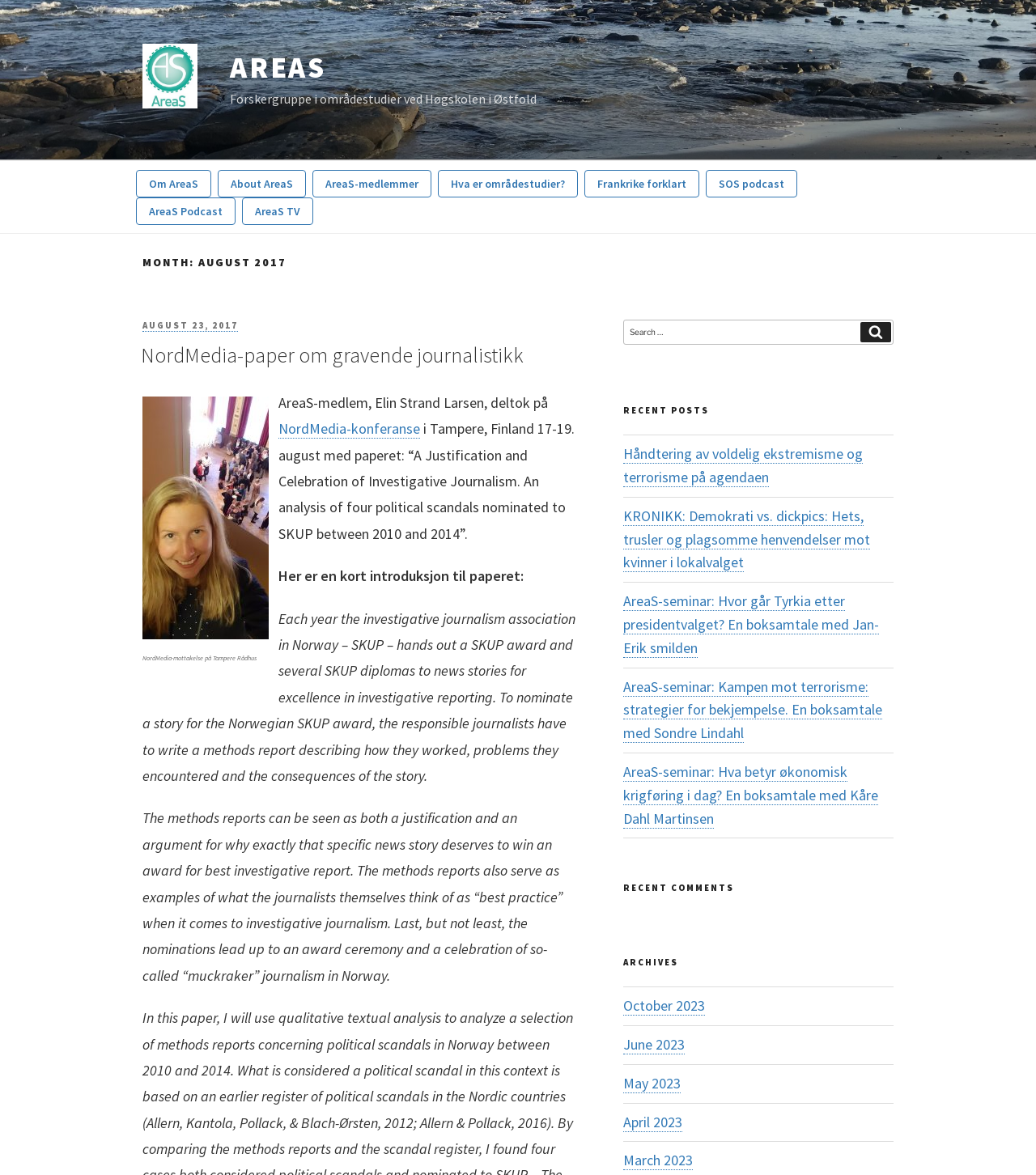Answer the question using only one word or a concise phrase: What is the title of the recent post about handling violent extremism and terrorism?

Håndtering av voldelig ekstremisme og terrorisme på agendaen